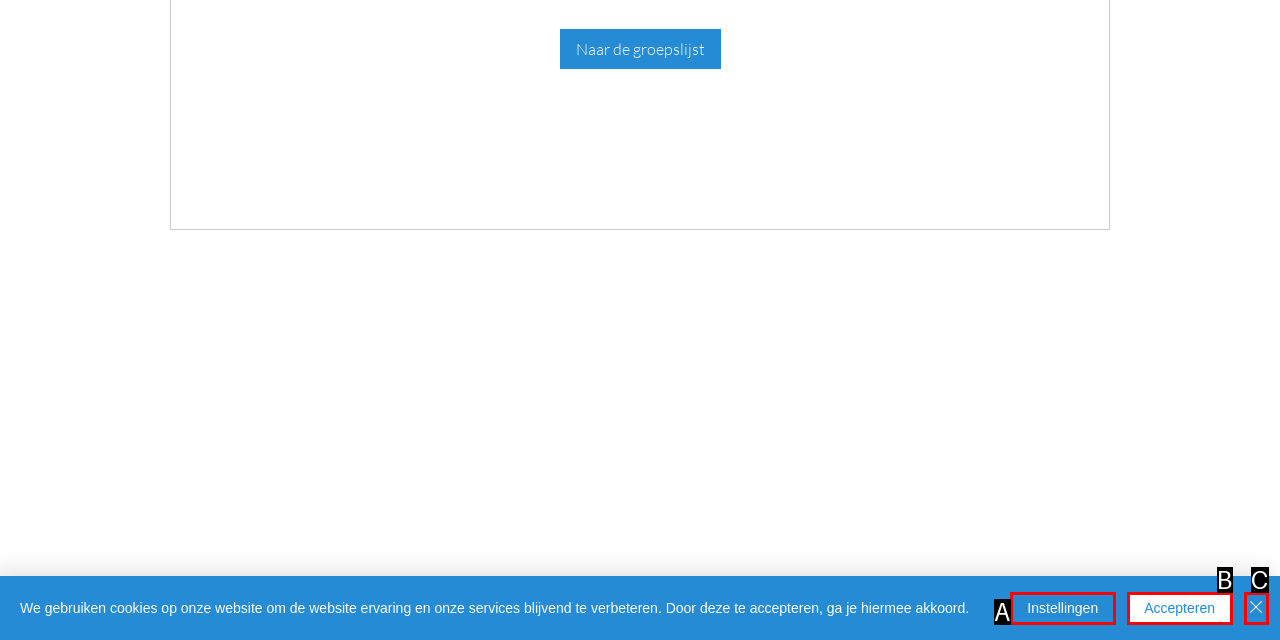Select the correct option based on the description: Accepteren
Answer directly with the option’s letter.

B